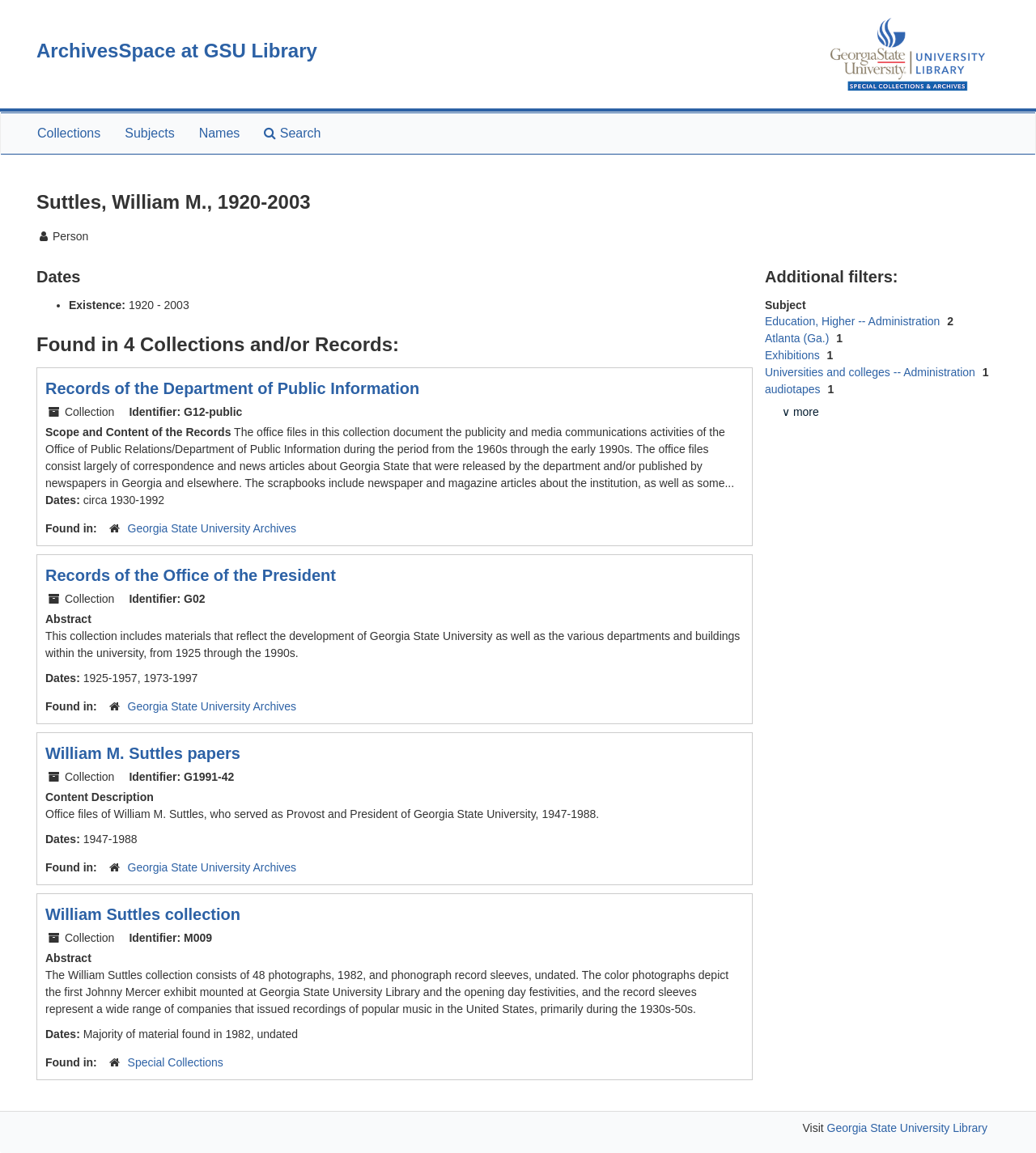What is the name of the library that houses the collection 'William Suttles collection'?
Please provide a full and detailed response to the question.

I found the answer by looking at the section 'William Suttles collection' and finding the name 'Special Collections' which is listed as the library that houses this collection.